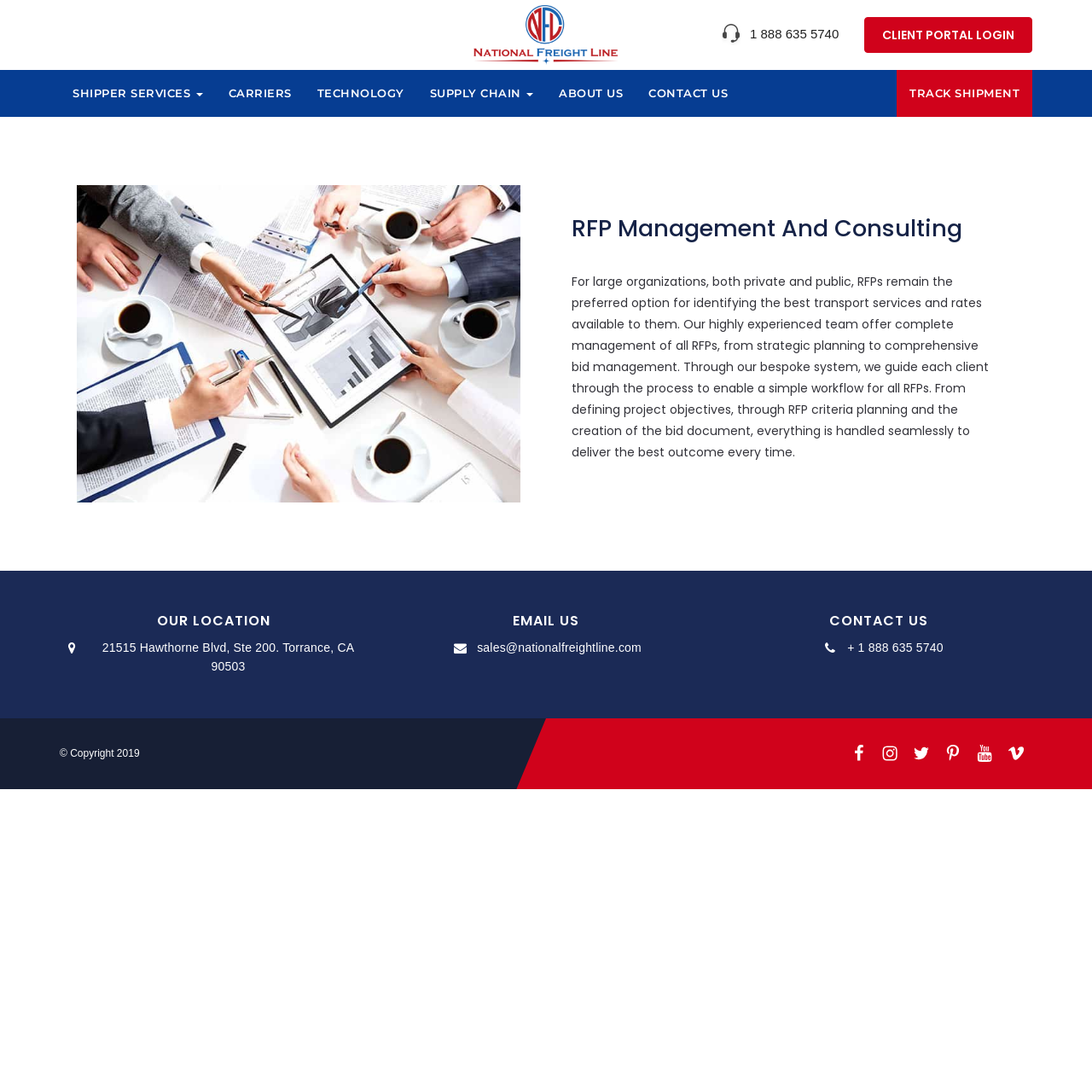Find the bounding box coordinates for the element described here: "Client Portal Login".

[0.791, 0.016, 0.945, 0.049]